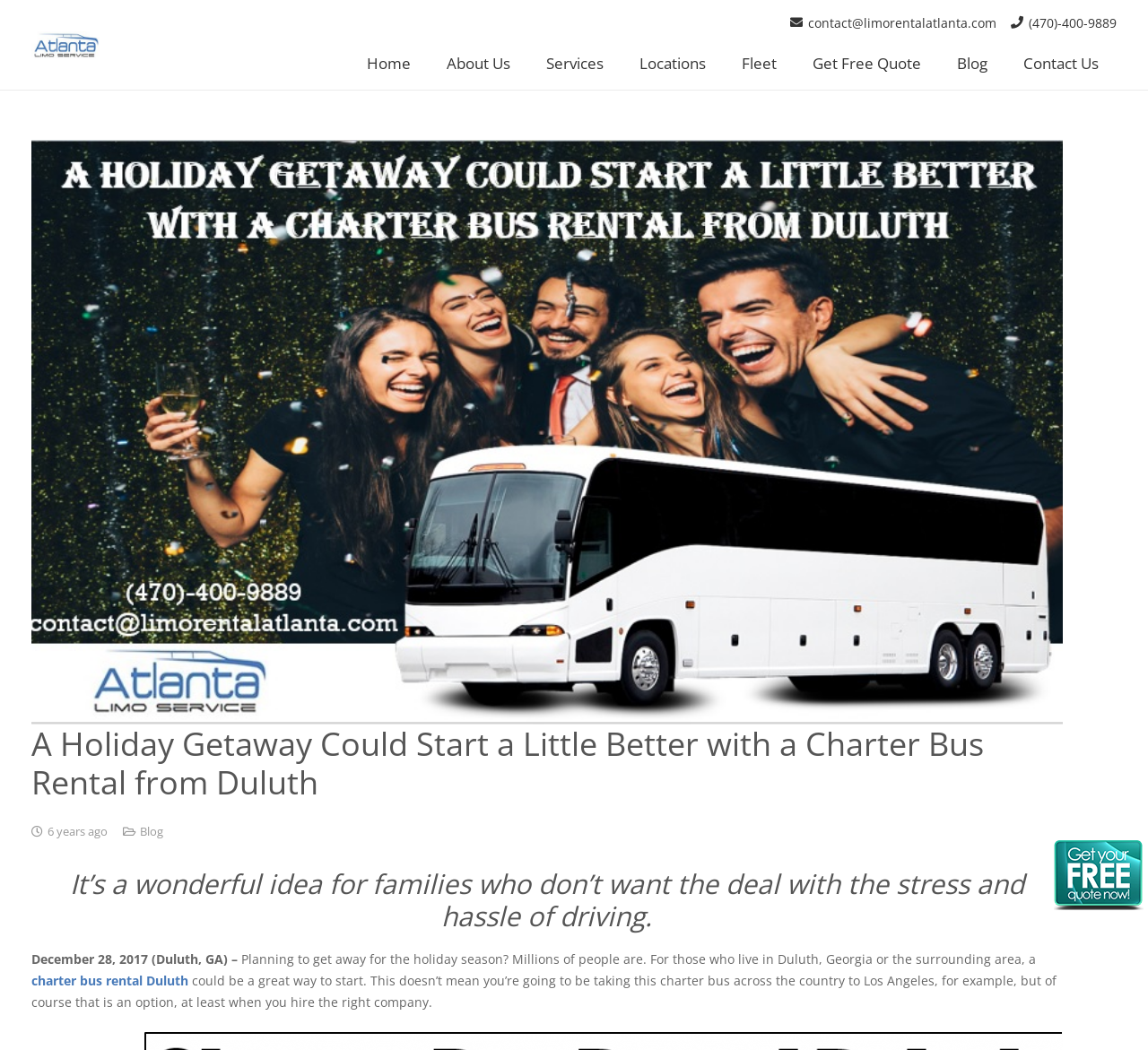Determine the bounding box coordinates of the target area to click to execute the following instruction: "Click the 'Home' link."

[0.304, 0.039, 0.373, 0.082]